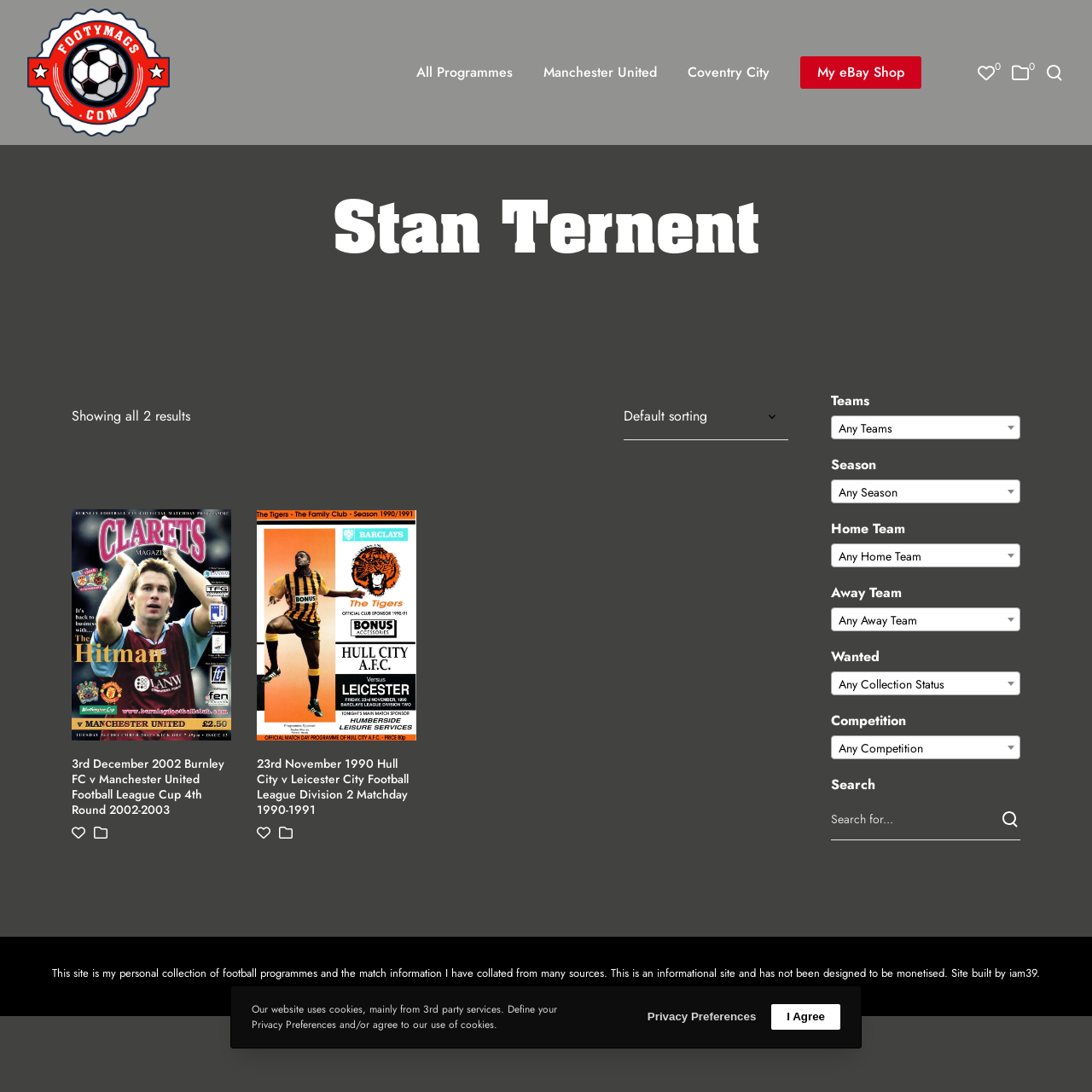Provide a thorough and detailed response to the question by examining the image: 
How many results are shown on this webpage?

The webpage contains a StaticText element with the text 'Showing all 2 results', indicating that there are 2 results displayed on the webpage.